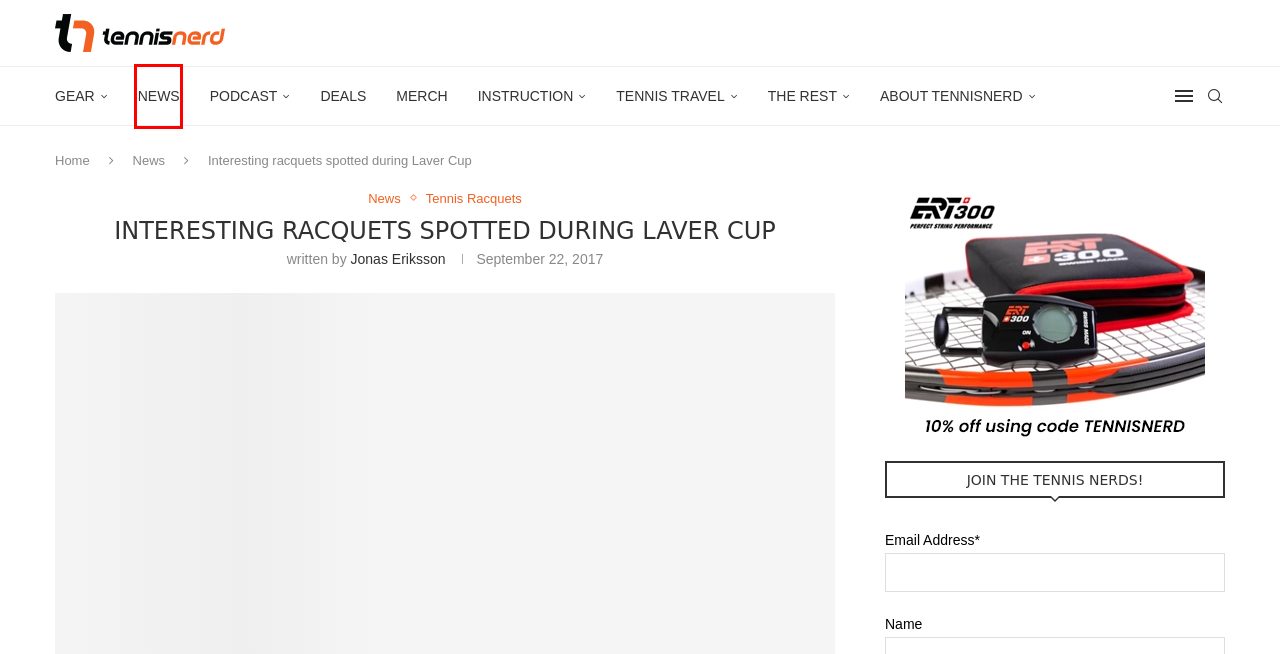Given a screenshot of a webpage with a red bounding box highlighting a UI element, determine which webpage description best matches the new webpage that appears after clicking the highlighted element. Here are the candidates:
A. Jonas Eriksson, Author at Tennisnerd.net
B. Tennisnerd - Your Guide to Tennis
C. The Tennisnerd Podcast - Tennisnerd.net
D. News Archives - Tennisnerd.net
E. Tennis Racquets Archives - Tennisnerd.net
F. TENNISNERD DEALS - Tennisnerd.net
G. The Game Archives - Tennisnerd.net
H. Tennisnerd Merch - Buy your Tennis Nerd T-shirts, Polo's, Hoodies

D